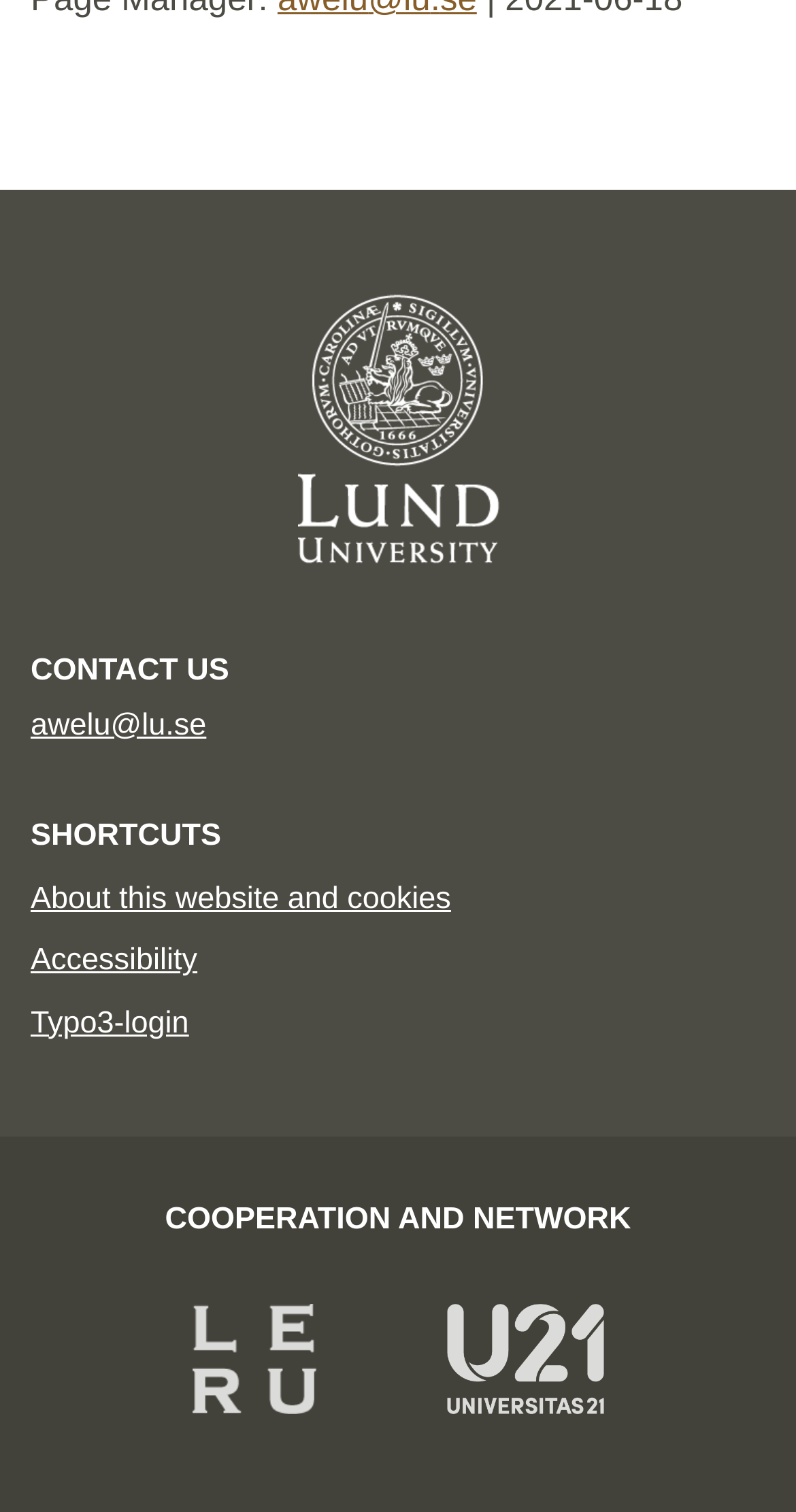Provide a one-word or one-phrase answer to the question:
How many logos are displayed below the heading?

2